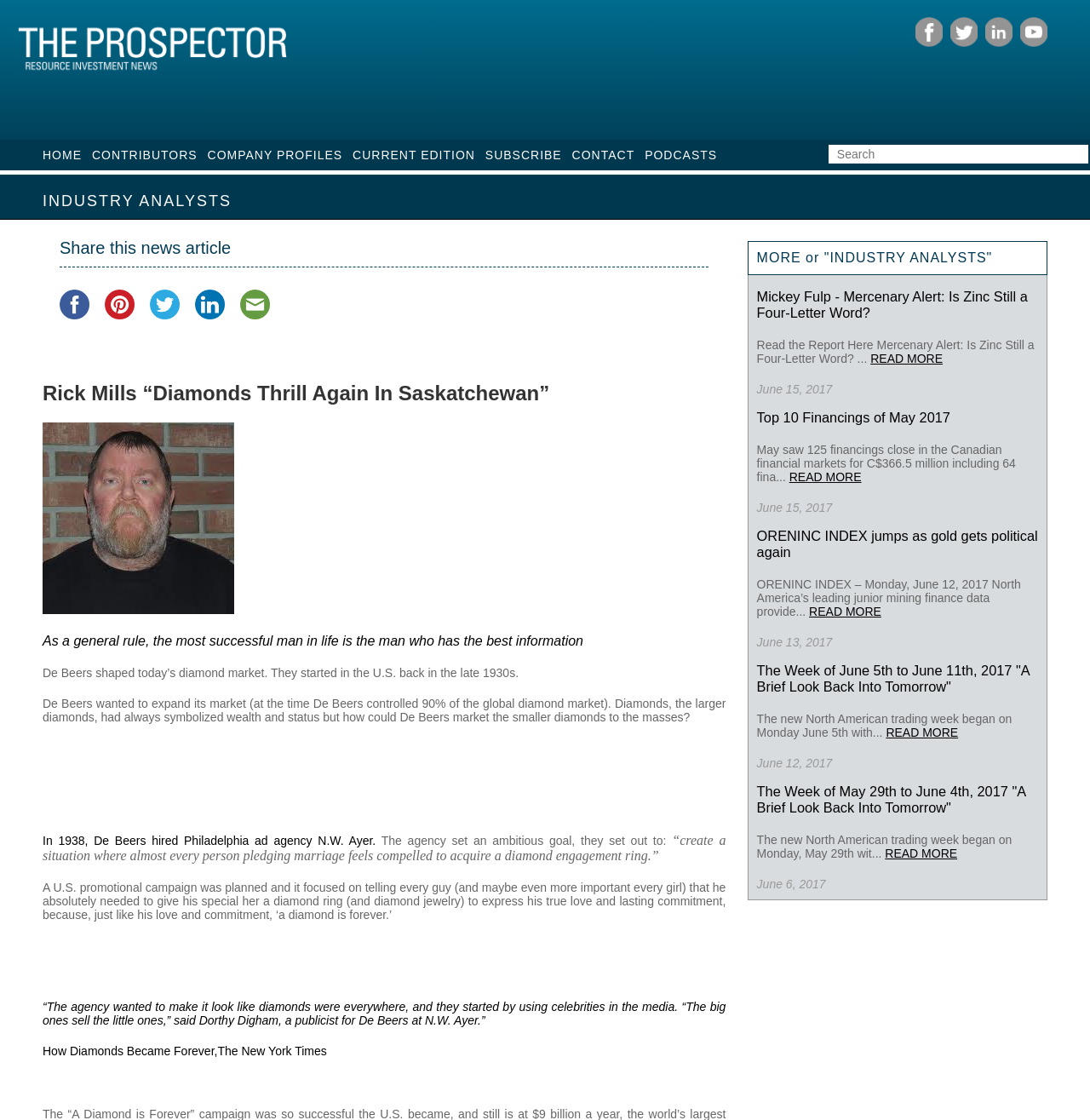From the details in the image, provide a thorough response to the question: What is the function of the search textbox?

I determined the answer by looking at the textbox element with the label 'Search', which suggests that it is a search function. The presence of a search textbox is a common feature on websites that allows users to search for specific content.